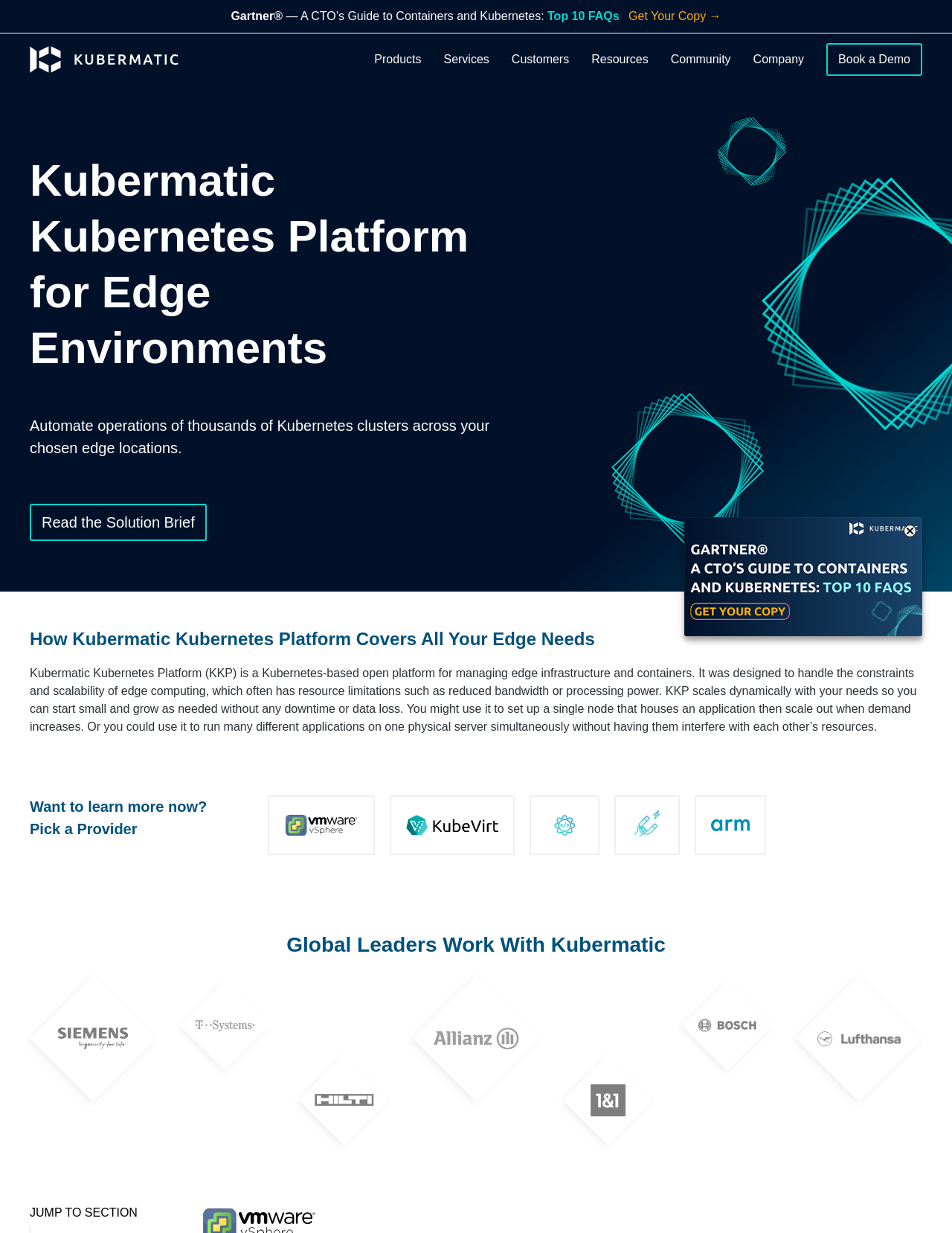Please give a succinct answer using a single word or phrase:
What is the name of the guide that can be downloaded?

CTO’s Guide to Containers and Kubernetes